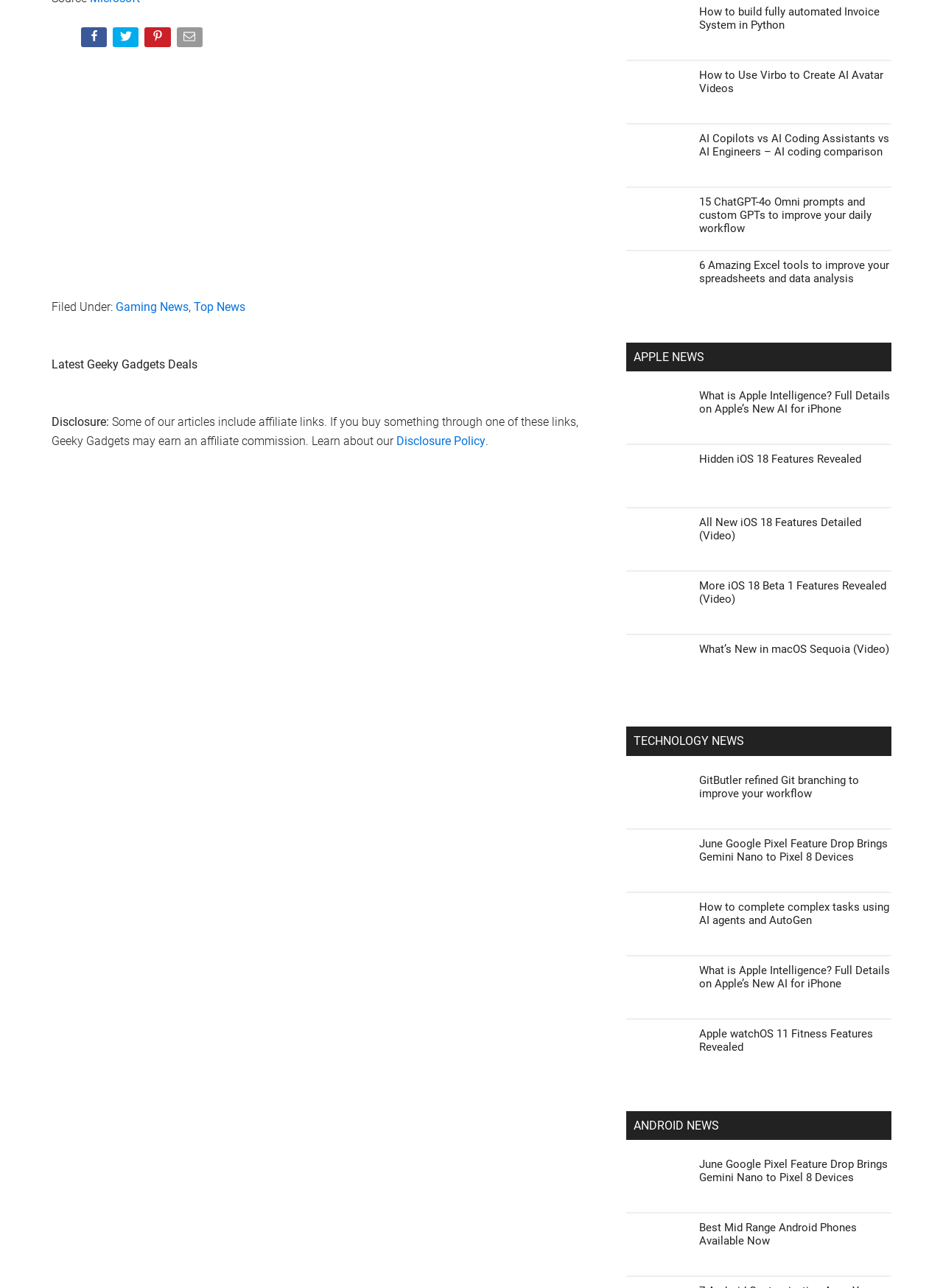Answer this question using a single word or a brief phrase:
What is the topic of the 'APPLE NEWS' section?

Apple